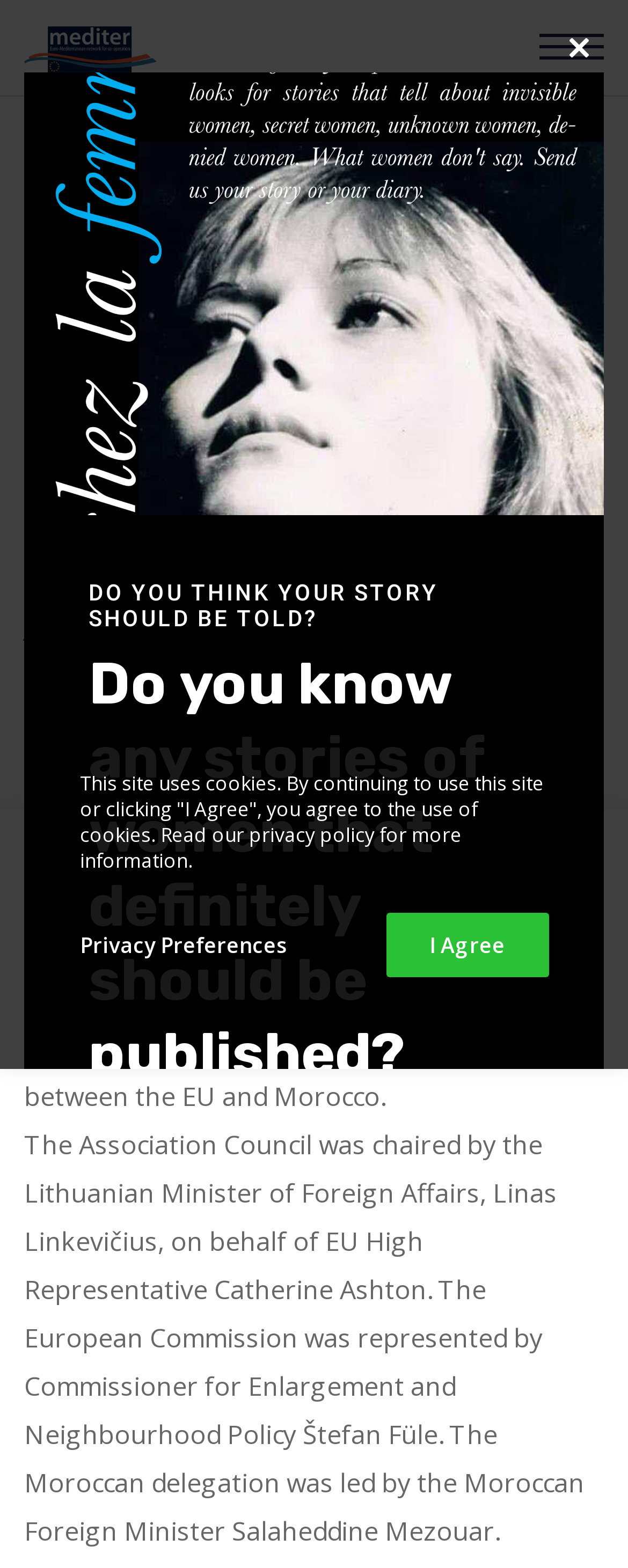Give a comprehensive overview of the webpage, including key elements.

The webpage appears to be a news article or press release from Euro Mediter, focusing on the adoption of a new Action Plan 2013-2017 for EU and Morocco. At the top left, there is a logo of Euro Mediter, accompanied by a link to the organization's website. Below the logo, a heading announces the adoption of the new Action Plan. 

A paragraph of text follows, describing the context and details of the adoption, including the involvement of the Lithuanian Minister of Foreign Affairs and the European Commission. Another paragraph provides further information about the Moroccan delegation and the role of the Commissioner for Enlargement and Neighbourhood Policy.

On the top right, there is a button to close the current module. In the middle of the page, there is a section with a series of static texts and a link, inviting users to share stories about women who should be published. The section is divided into three parts, with the first part asking if the user thinks their story should be told, the second part asking about stories of women that should be published, and the third part describing the type of stories Mediter is looking for. A link to send in a story is provided below.

At the bottom of the page, there is a section related to cookies and privacy policy. A static text informs users about the use of cookies and provides a link to the privacy policy. Three buttons are available: "Privacy Preferences", "I Agree", and "Cookie settings". Another button, "ACCEPT", is located nearby. Finally, there is a link to decline the use of cookies, stating "No thanks, I’m not interested!".